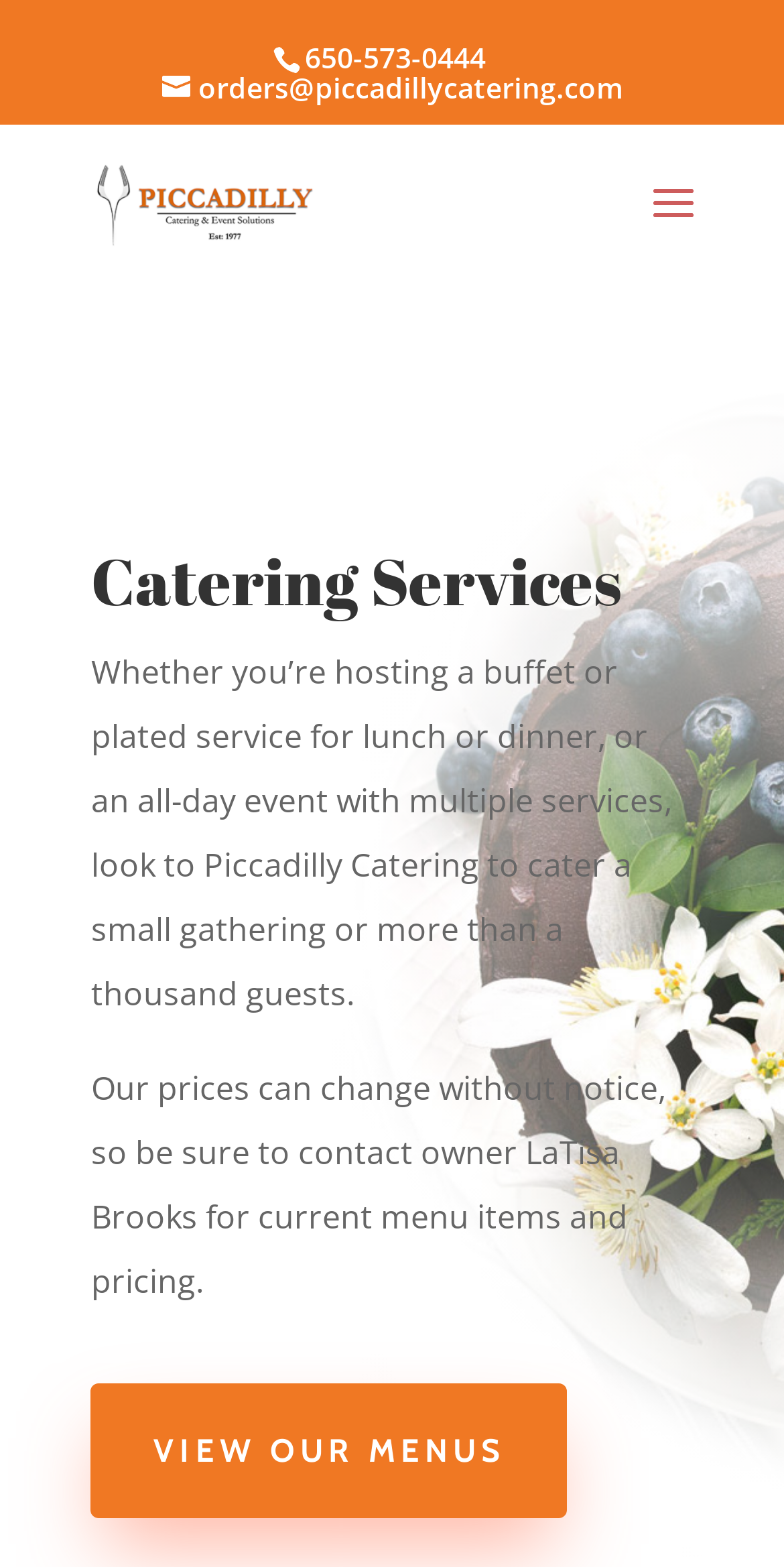Convey a detailed summary of the webpage, mentioning all key elements.

The webpage is about Piccadilly Catering's services. At the top, there is a phone number "650-573-0444" and an email address "orders@piccadillycatering.com" in the form of a link. Below these, there is a logo of Piccadilly Catering, which is an image, accompanied by a link to the company's name.

The main content of the page is divided into sections. The first section is headed by "Catering Services" and provides a brief description of the catering services offered by Piccadilly Catering, including the types of events they can cater to and the number of guests they can accommodate. 

Below this description, there is a note stating that the prices of their services may change without notice and instructing visitors to contact the owner, LaTisa Brooks, for current menu items and pricing. 

Finally, at the bottom of the page, there is a call-to-action link "VIEW OUR MENUS 5" that encourages visitors to explore their menu options.